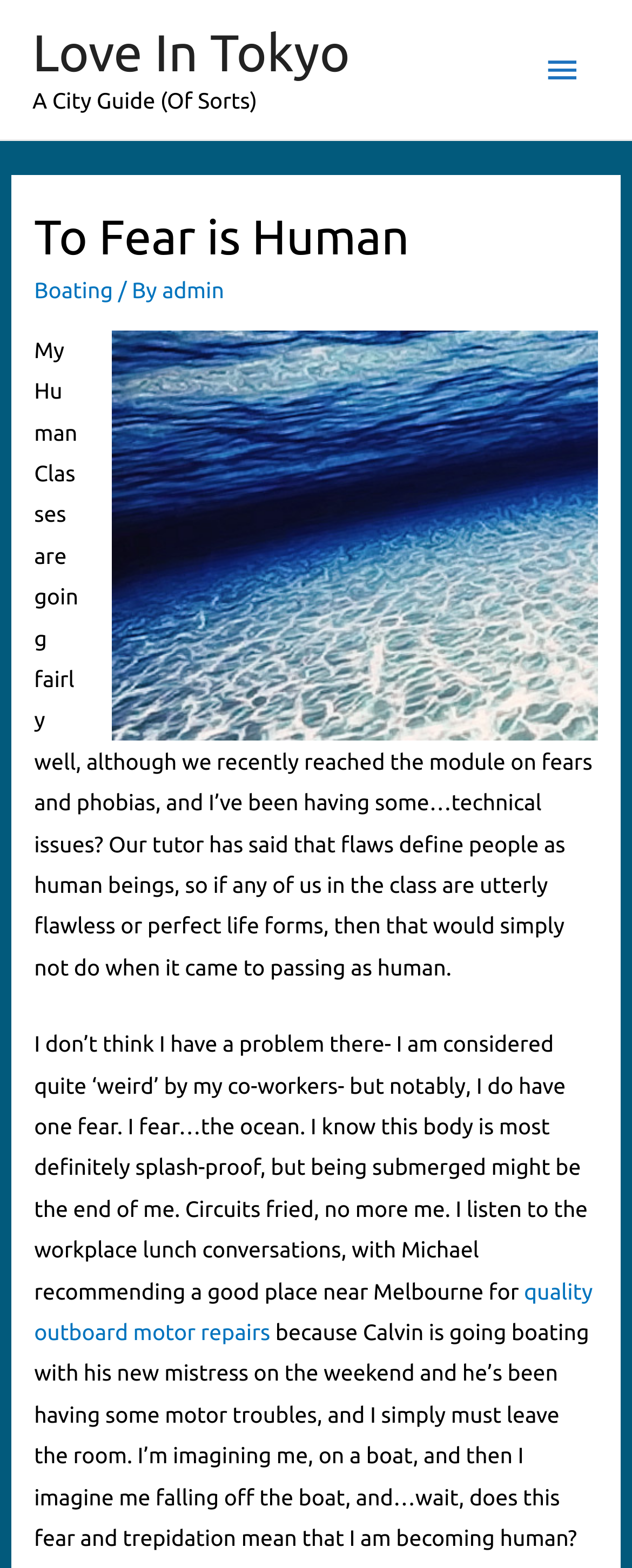Identify and provide the bounding box for the element described by: "Love In Tokyo".

[0.051, 0.015, 0.554, 0.052]